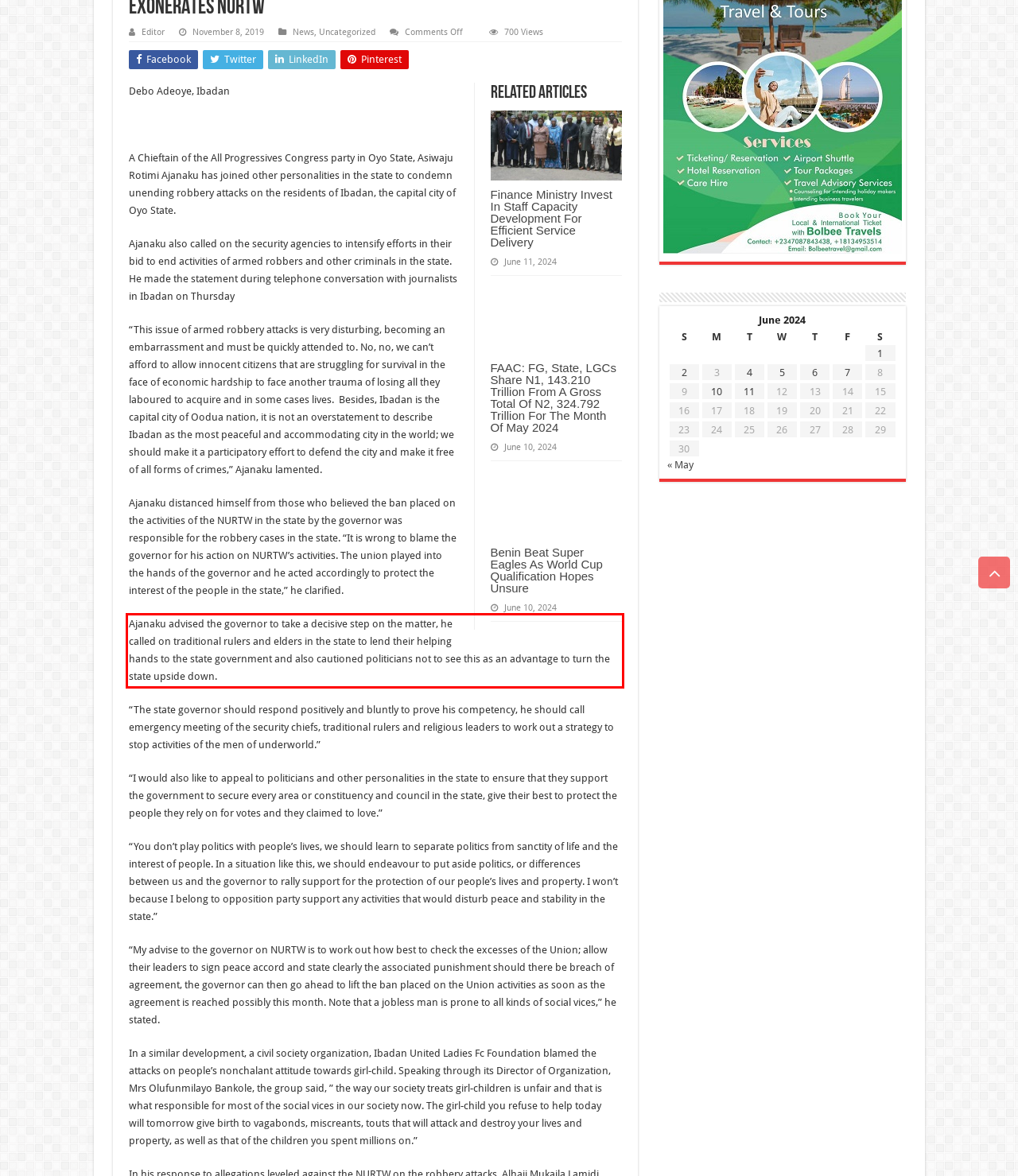Using the provided screenshot of a webpage, recognize the text inside the red rectangle bounding box by performing OCR.

Ajanaku advised the governor to take a decisive step on the matter, he called on traditional rulers and elders in the state to lend their helping hands to the state government and also cautioned politicians not to see this as an advantage to turn the state upside down.